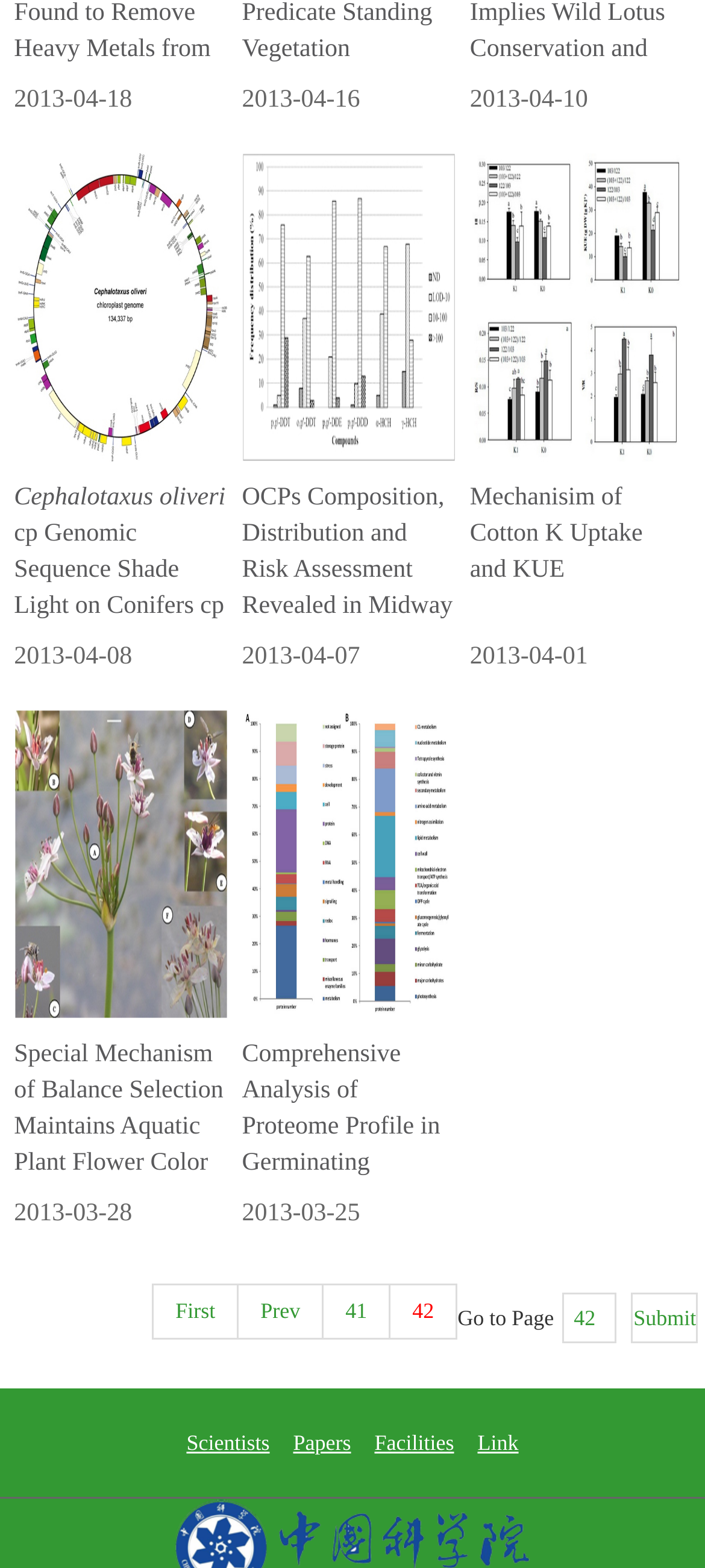Identify the bounding box coordinates of the area you need to click to perform the following instruction: "Contact us".

None